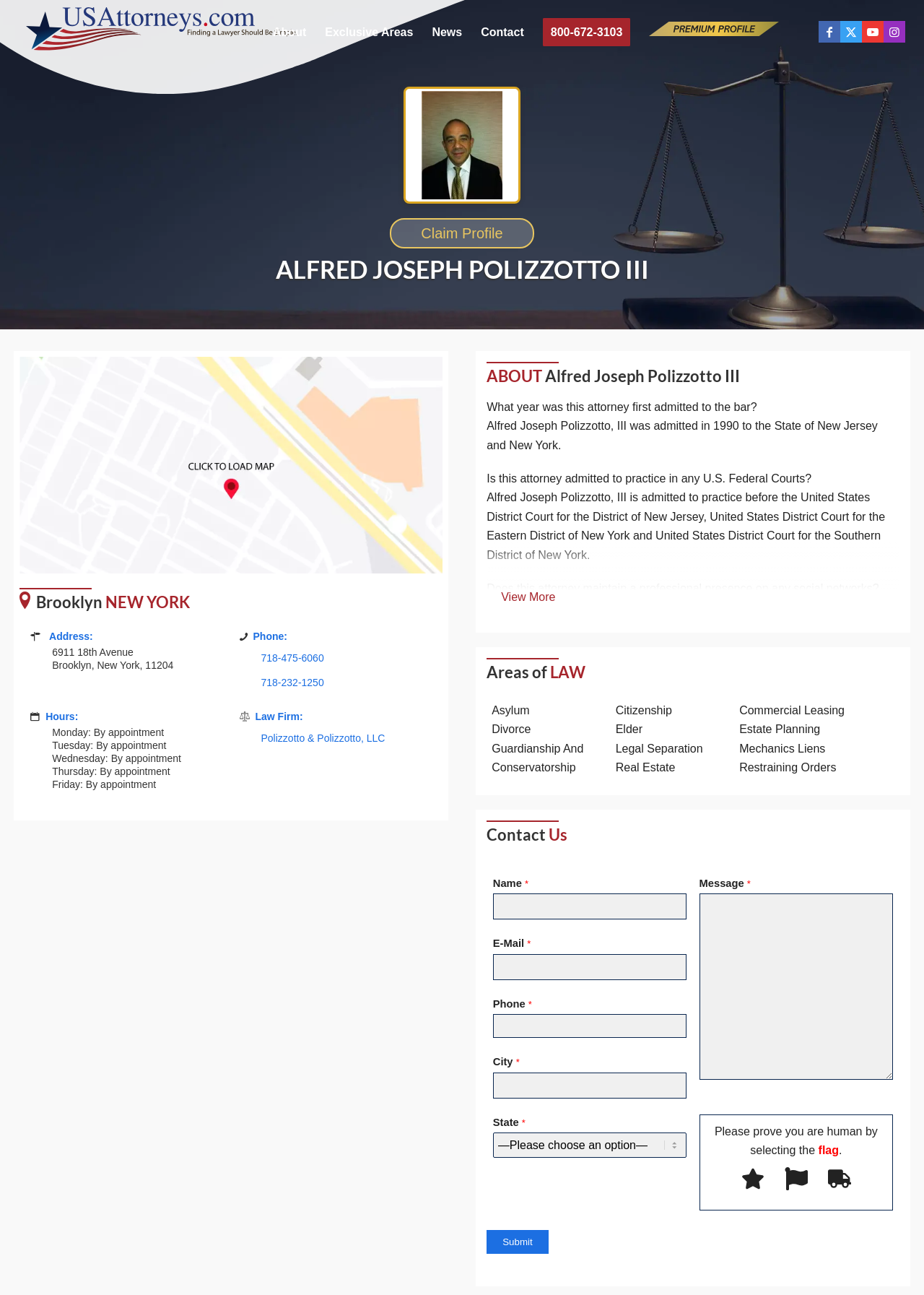Locate the bounding box for the described UI element: "Polizzotto & Polizzotto, LLC". Ensure the coordinates are four float numbers between 0 and 1, formatted as [left, top, right, bottom].

[0.282, 0.56, 0.473, 0.579]